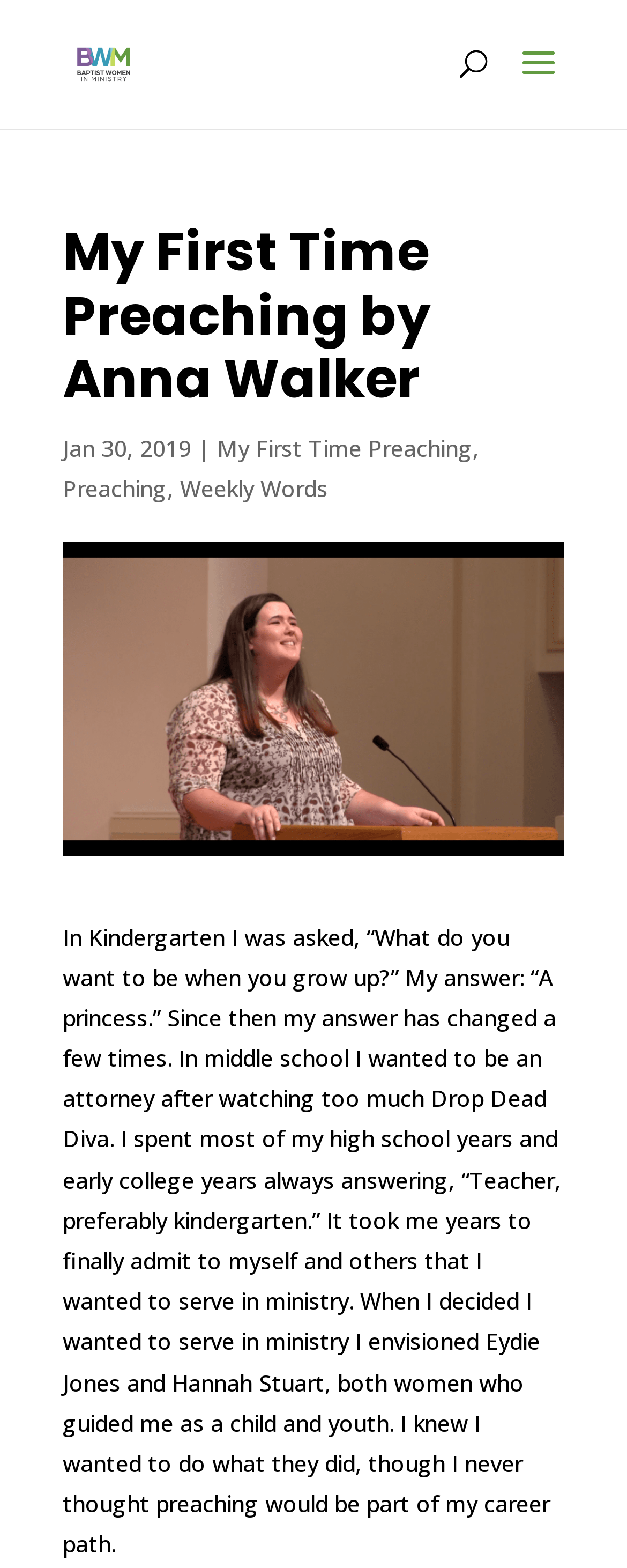Find the bounding box coordinates for the UI element whose description is: "Toverdrankje Wondermiddel Verandering". The coordinates should be four float numbers between 0 and 1, in the format [left, top, right, bottom].

None